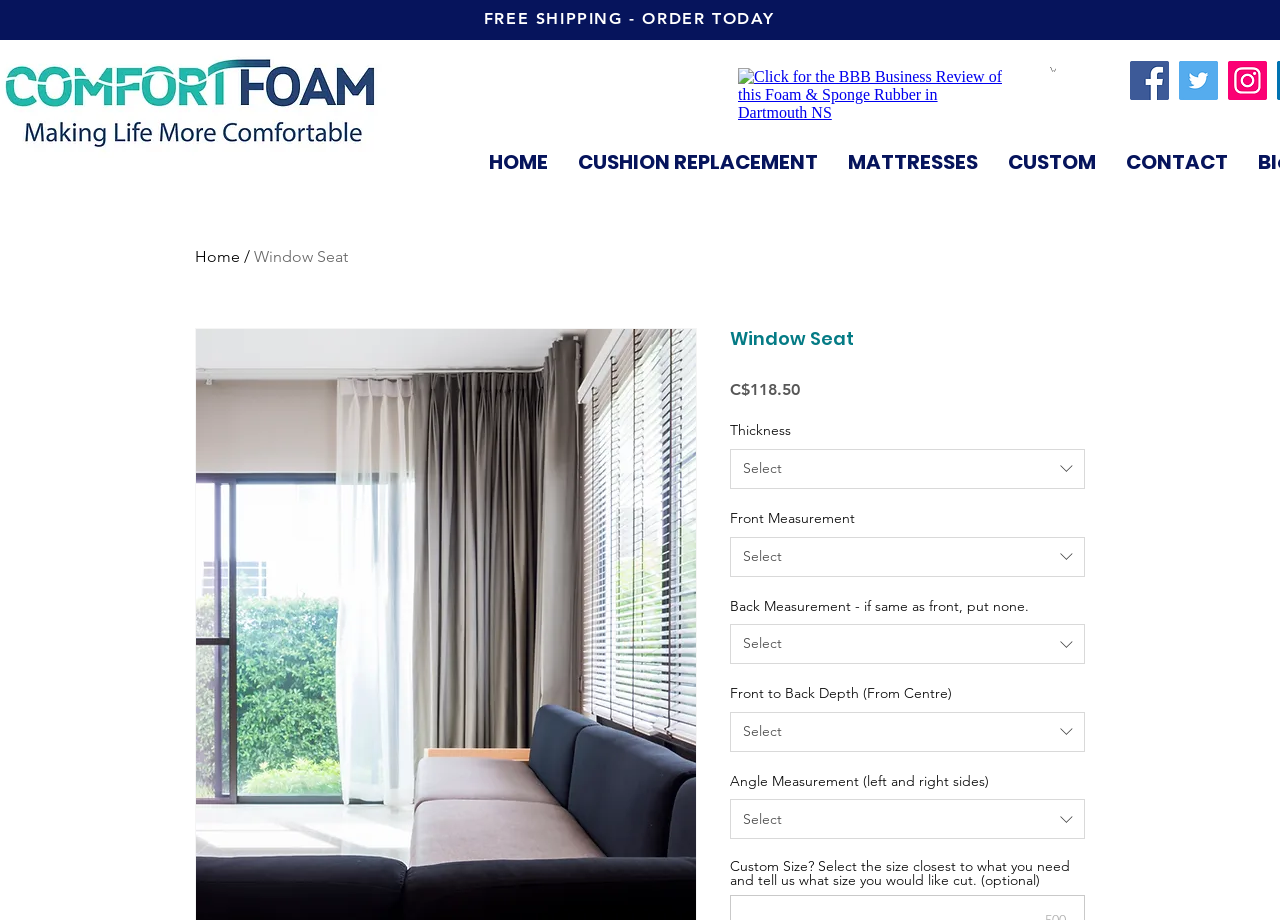What is the price of the Window Seat?
Refer to the image and answer the question using a single word or phrase.

C$118.50